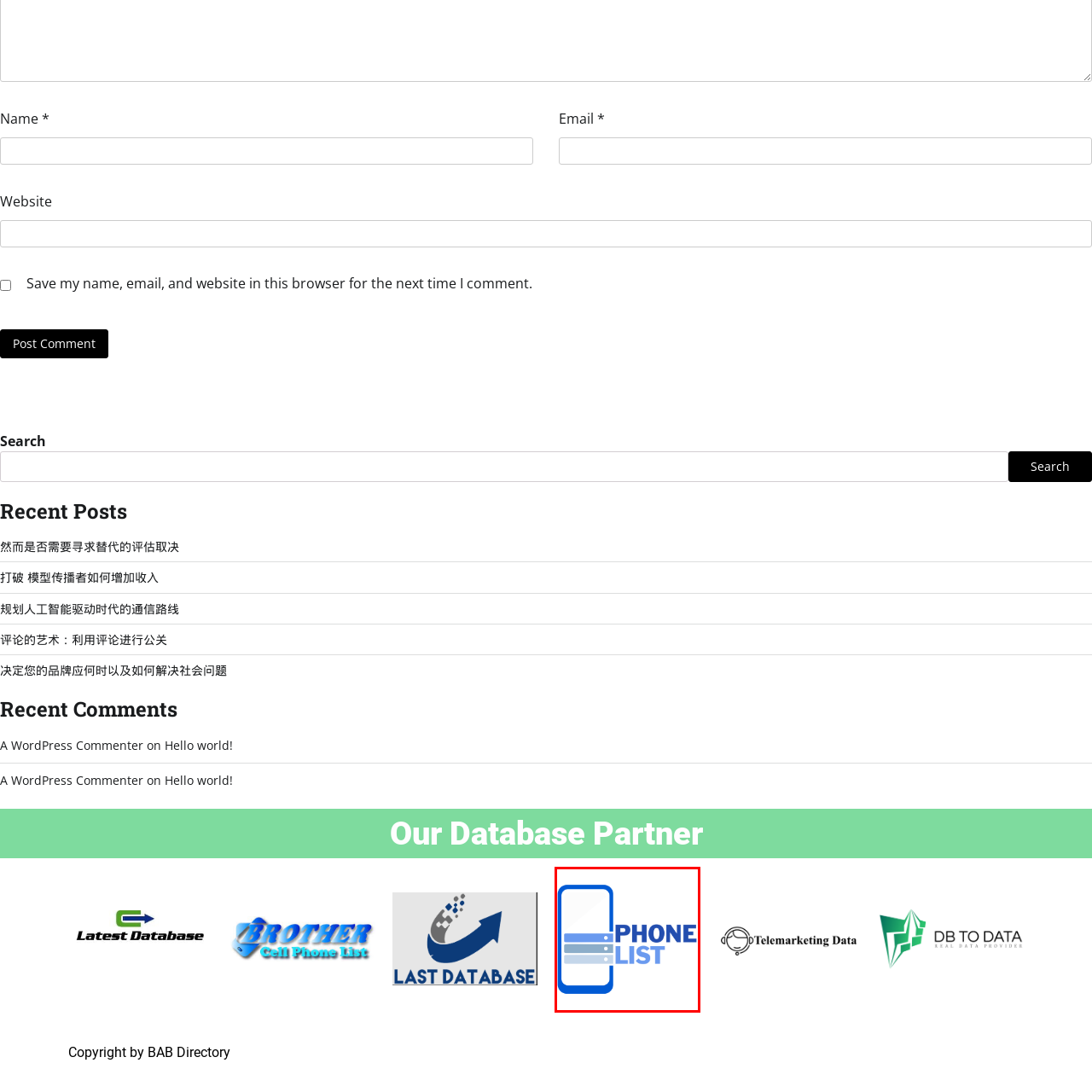Explain the image in the red bounding box with extensive details.

The image features a stylized graphic representing a phone list. It visually combines elements of a mobile phone outline with stacked rows resembling a contact list, emphasizing the theme of organizing contact information. The text "PHONE LIST" is prominently displayed, with "PHONE" in a bold blue and "LIST" in a lighter blue, creating a contrast that enhances readability. This design suggests that the resource is intended for users seeking to manage contact information effectively, potentially for marketing or telecommunication purposes.